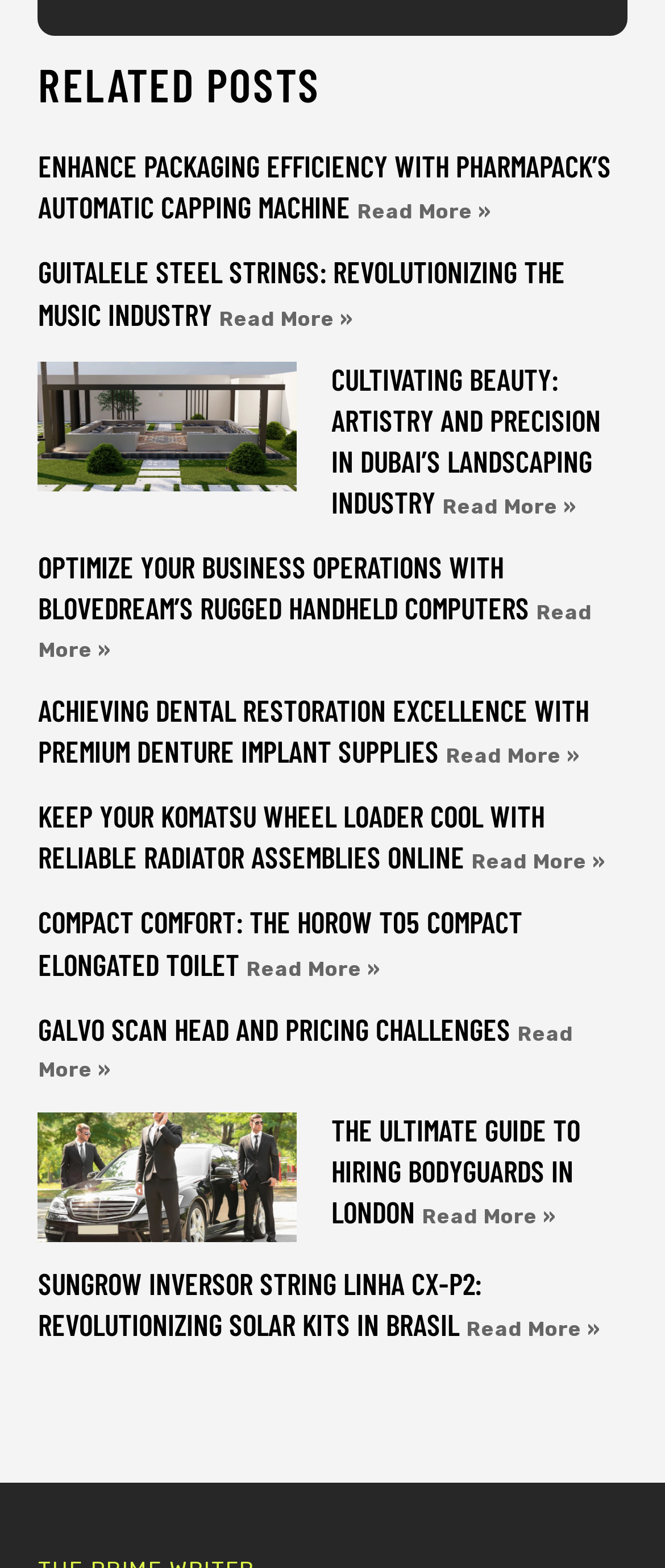Give the bounding box coordinates for the element described by: "Linux Software".

None